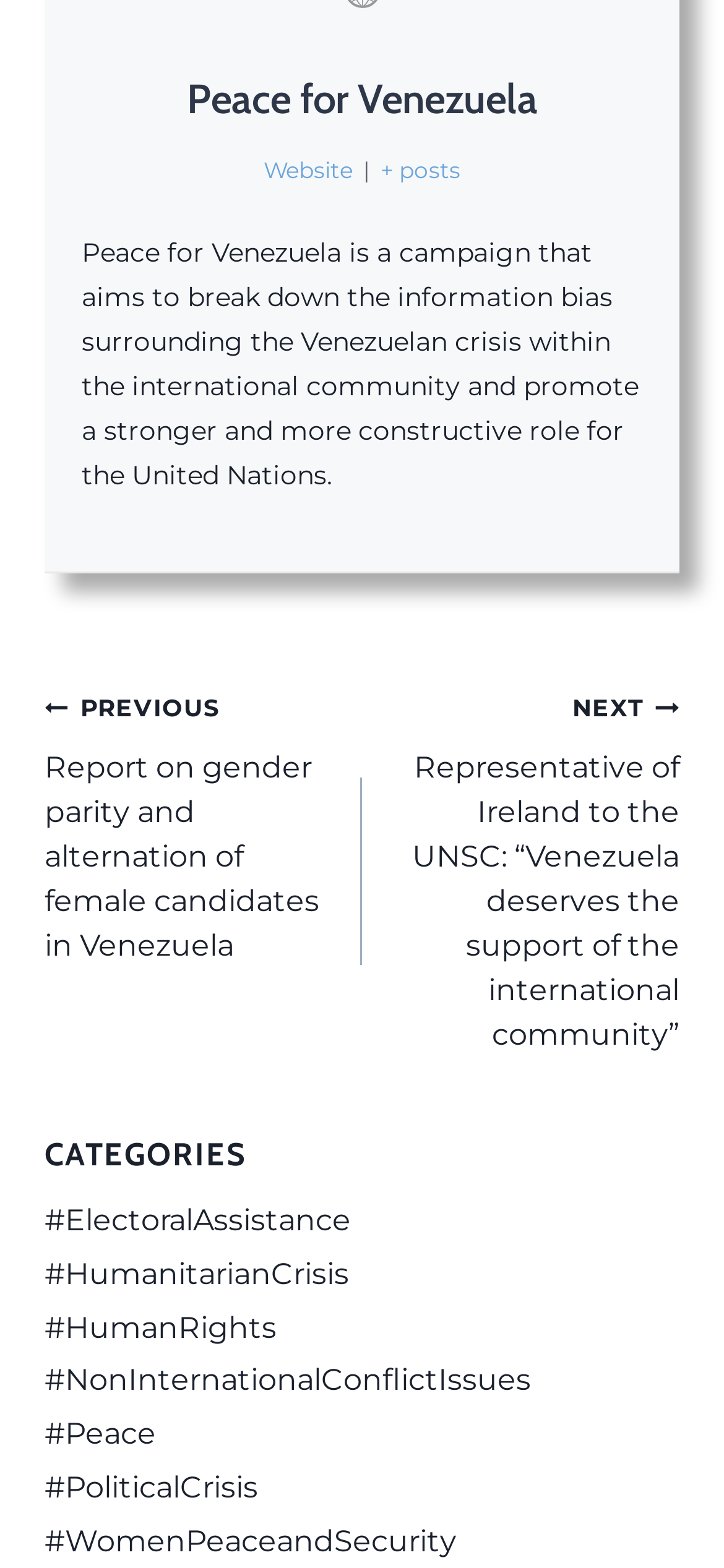Identify the bounding box for the described UI element: "#ElectoralAssistance".

[0.062, 0.767, 0.485, 0.789]